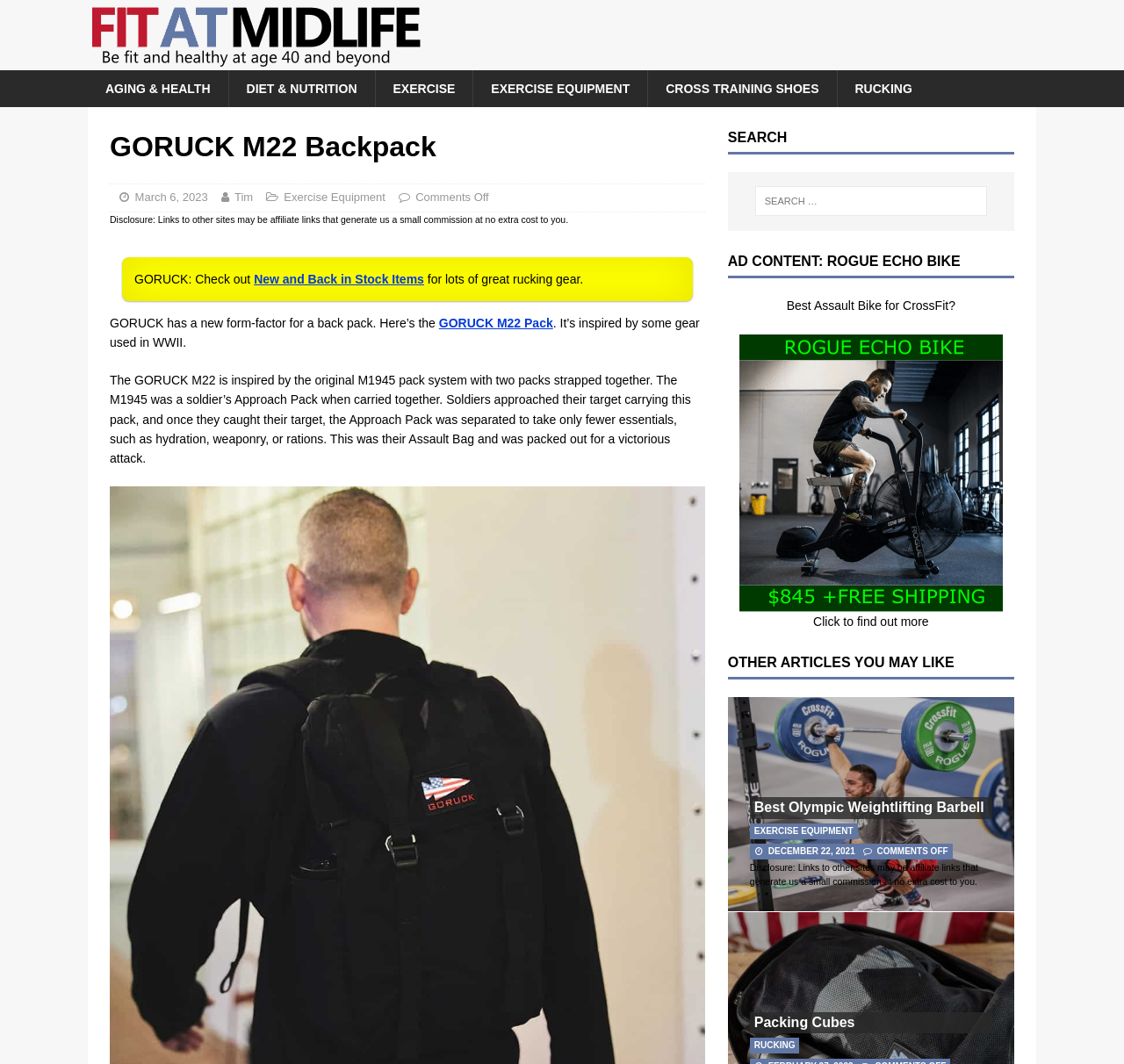Generate the text content of the main heading of the webpage.

GORUCK M22 Backpack